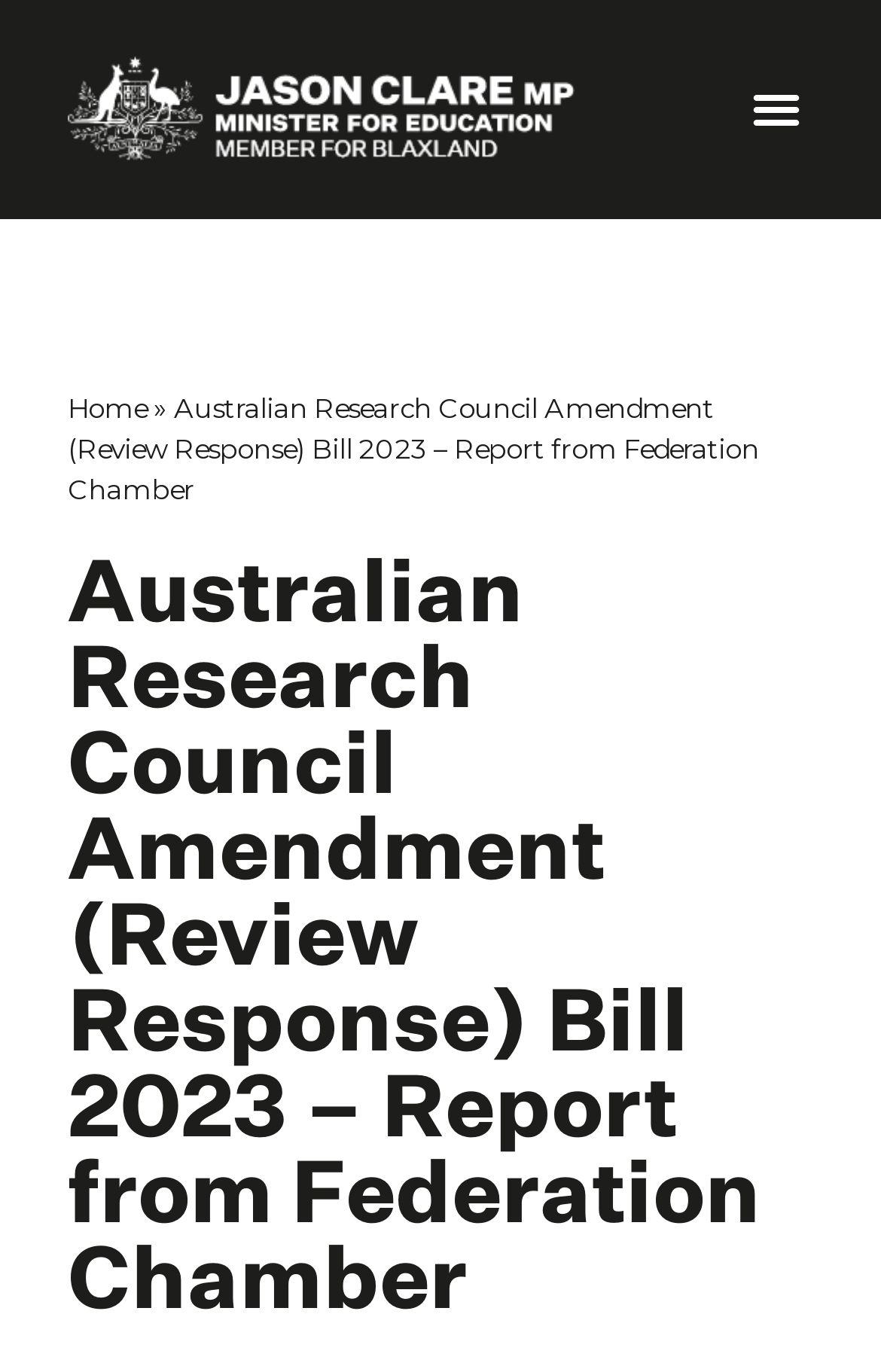Please respond in a single word or phrase: 
What is the position of Jason Clare?

Minister for Education